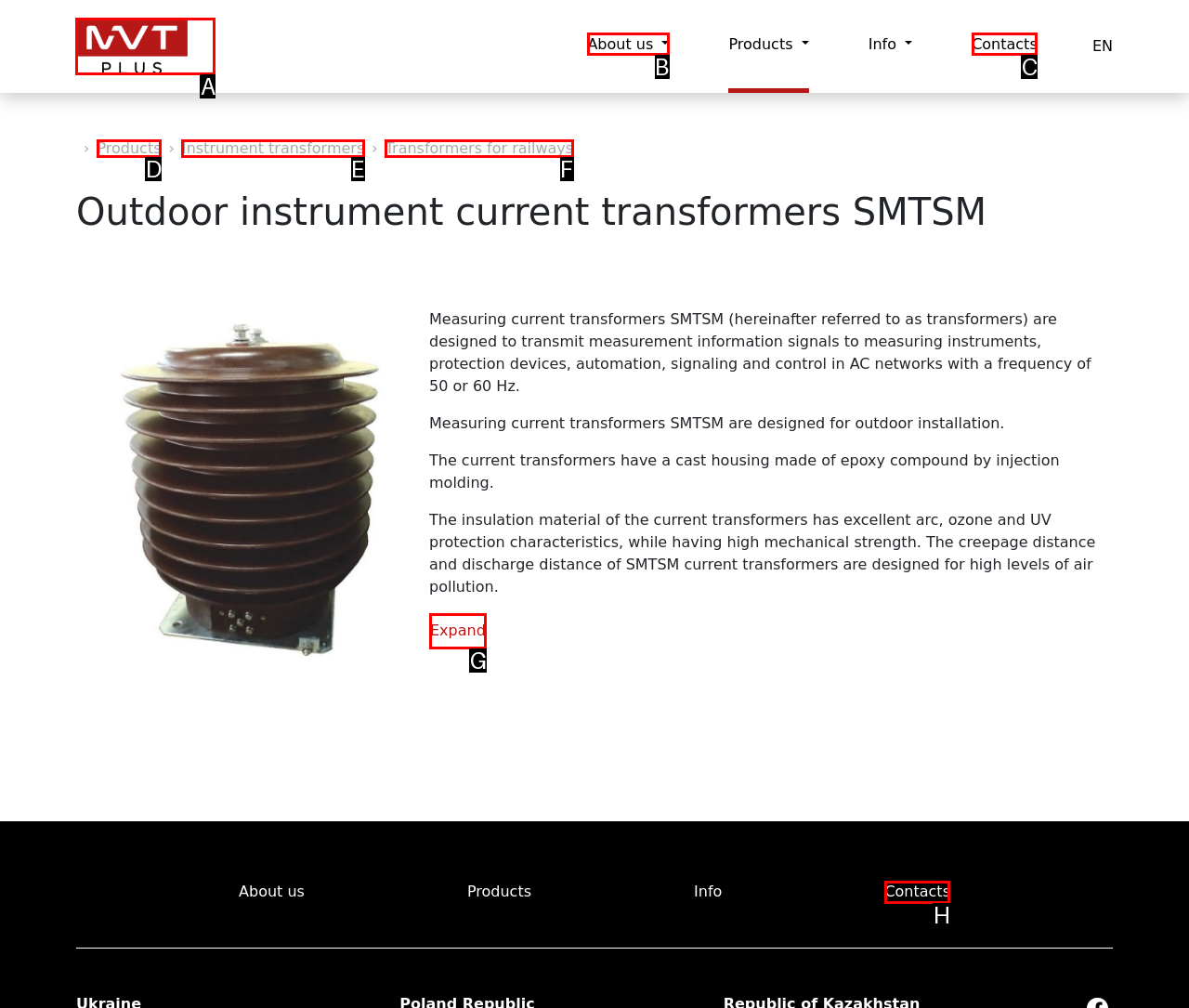Select the HTML element that should be clicked to accomplish the task: Go to home page Reply with the corresponding letter of the option.

A